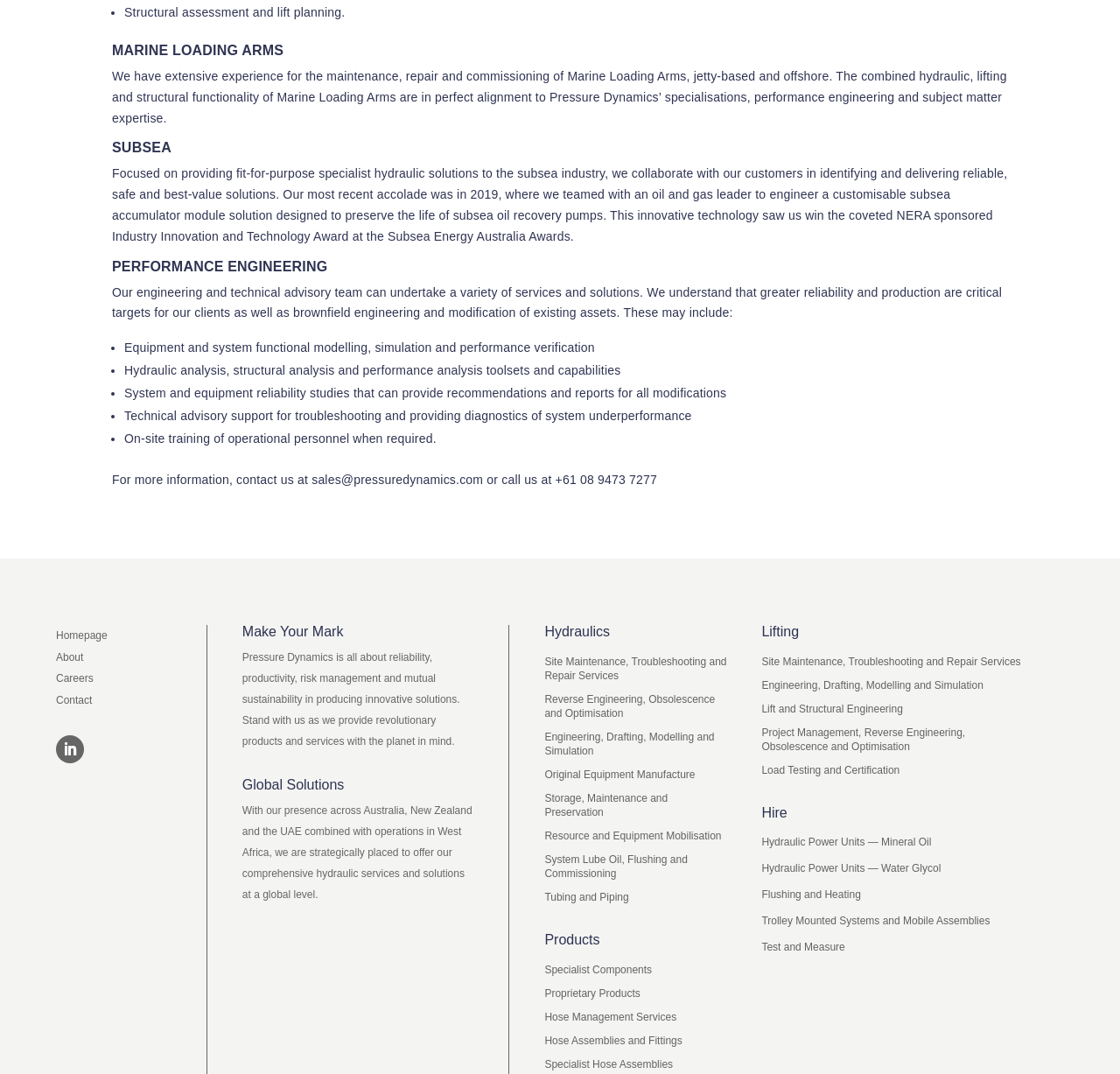Can you specify the bounding box coordinates of the area that needs to be clicked to fulfill the following instruction: "Click on the 'Load Testing and Certification' link"?

[0.68, 0.711, 0.803, 0.727]